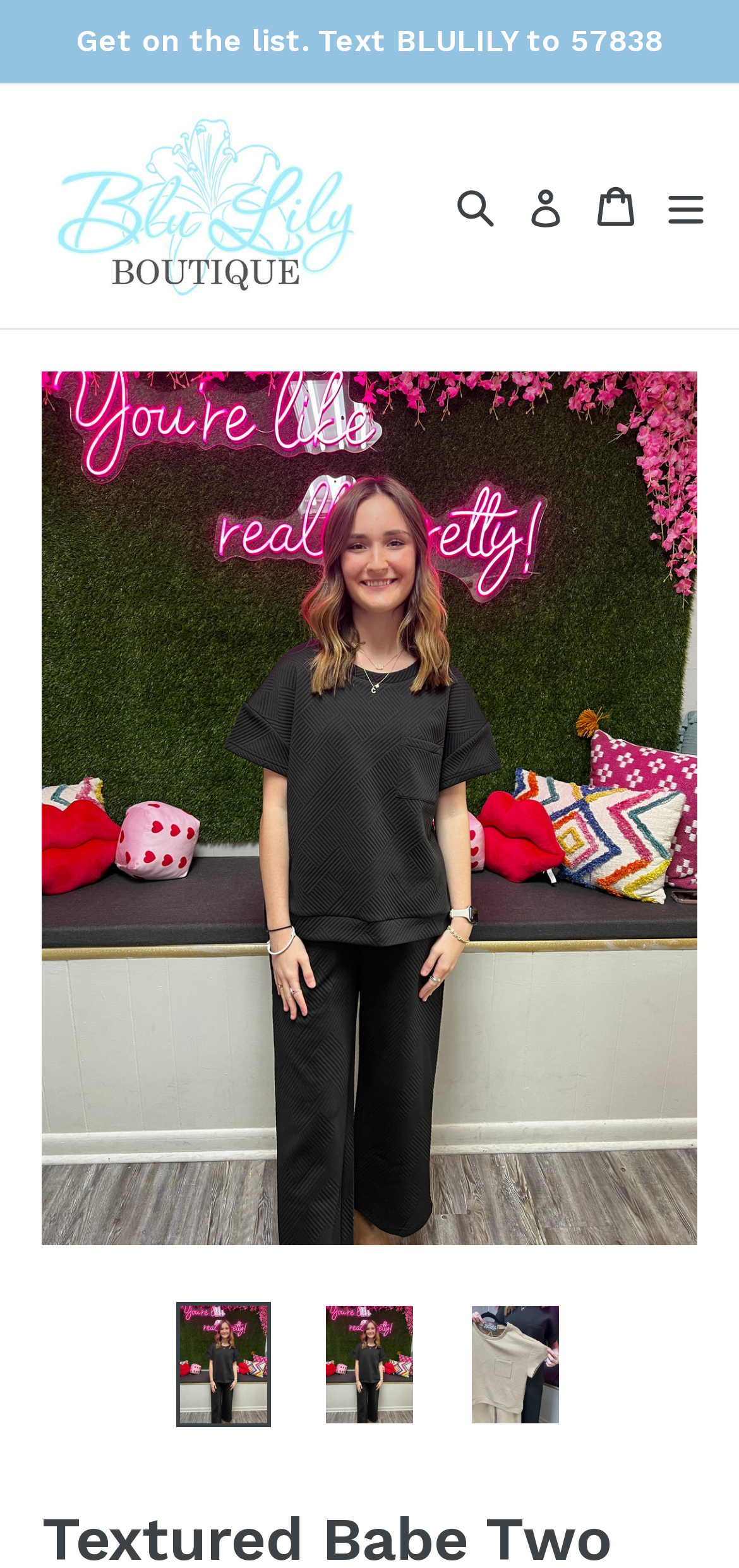Please examine the image and provide a detailed answer to the question: How many colors are available for the Textured Babe Two Piece Set?

The webpage mentions 'Textured Babe Two Piece Set (2 Colors)' multiple times, indicating that the set is available in two colors.